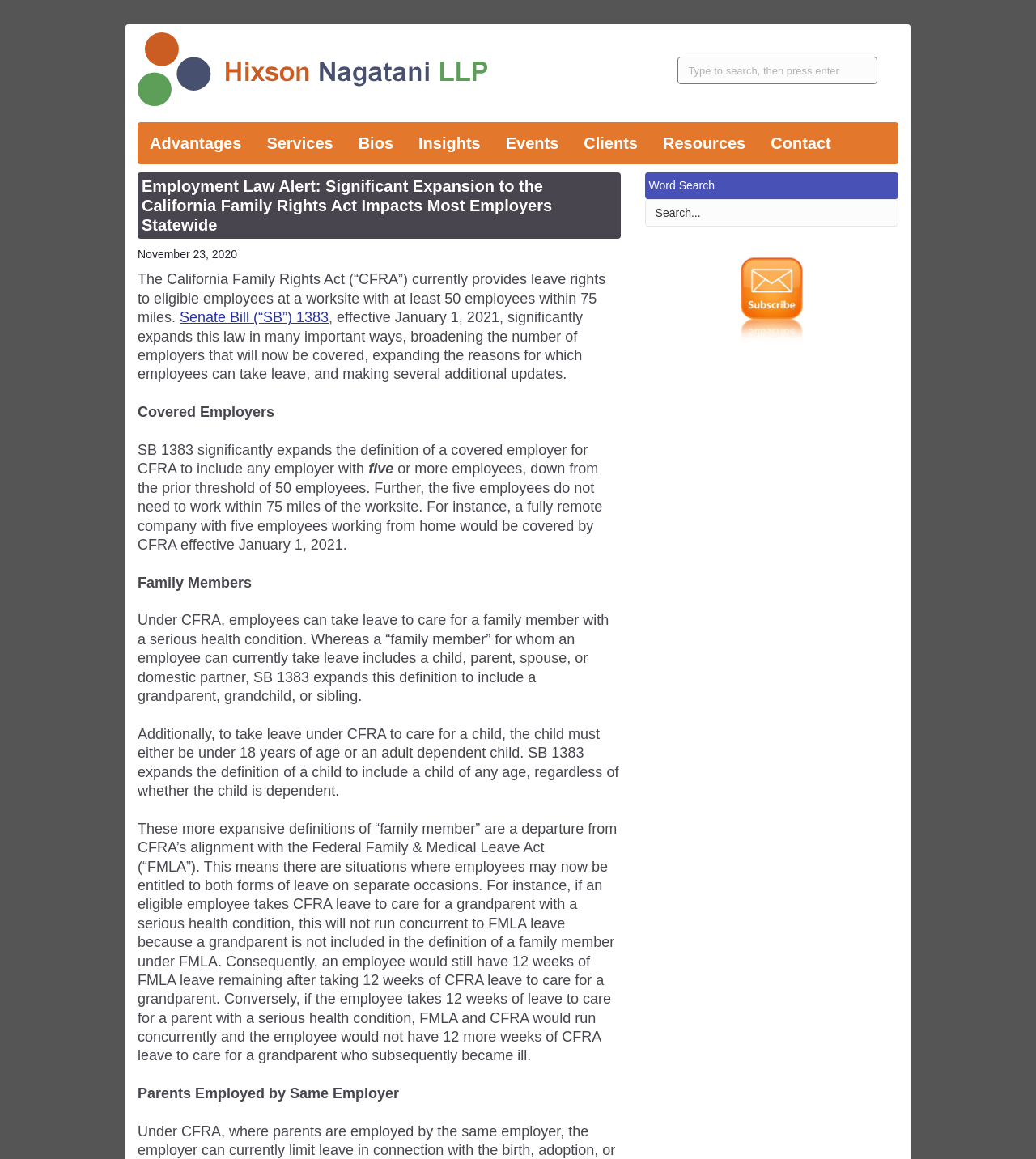What is the new threshold of employees for CFRA after January 1, 2021?
Utilize the information in the image to give a detailed answer to the question.

I found this information by reading the text on the webpage, which states that 'SB 1383 significantly expands the definition of a covered employer for CFRA to include any employer with five or more employees, down from the prior threshold of 50 employees.' This indicates that the new threshold is 5 employees.